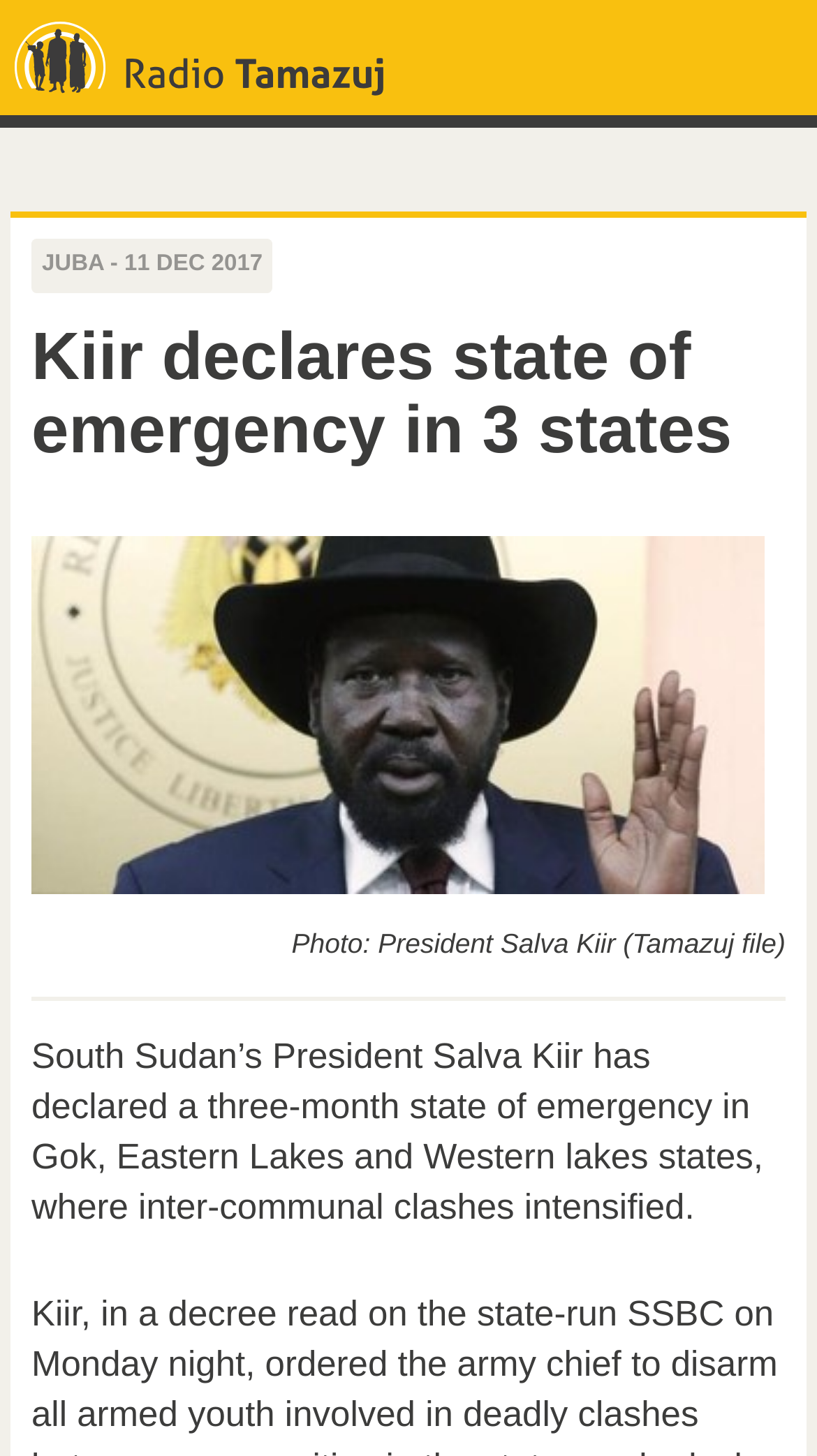Explain the webpage's layout and main content in detail.

The webpage is about a news article, specifically a declaration of a state of emergency in South Sudan. At the top, there is a heading that reads "Kiir declares state of emergency in 3 states" which is centered and takes up most of the width of the page. Below this heading, there is a smaller text "JUBA -" followed by a date "11 DEC 2017" on the right side of it. 

Further down, there is a large image that takes up most of the width of the page, which is a photo of President Salva Kiir. Below the image, there is a paragraph of text that summarizes the news article, stating that President Salva Kiir has declared a three-month state of emergency in Gok, Eastern Lakes, and Western lakes states due to intensified inter-communal clashes.